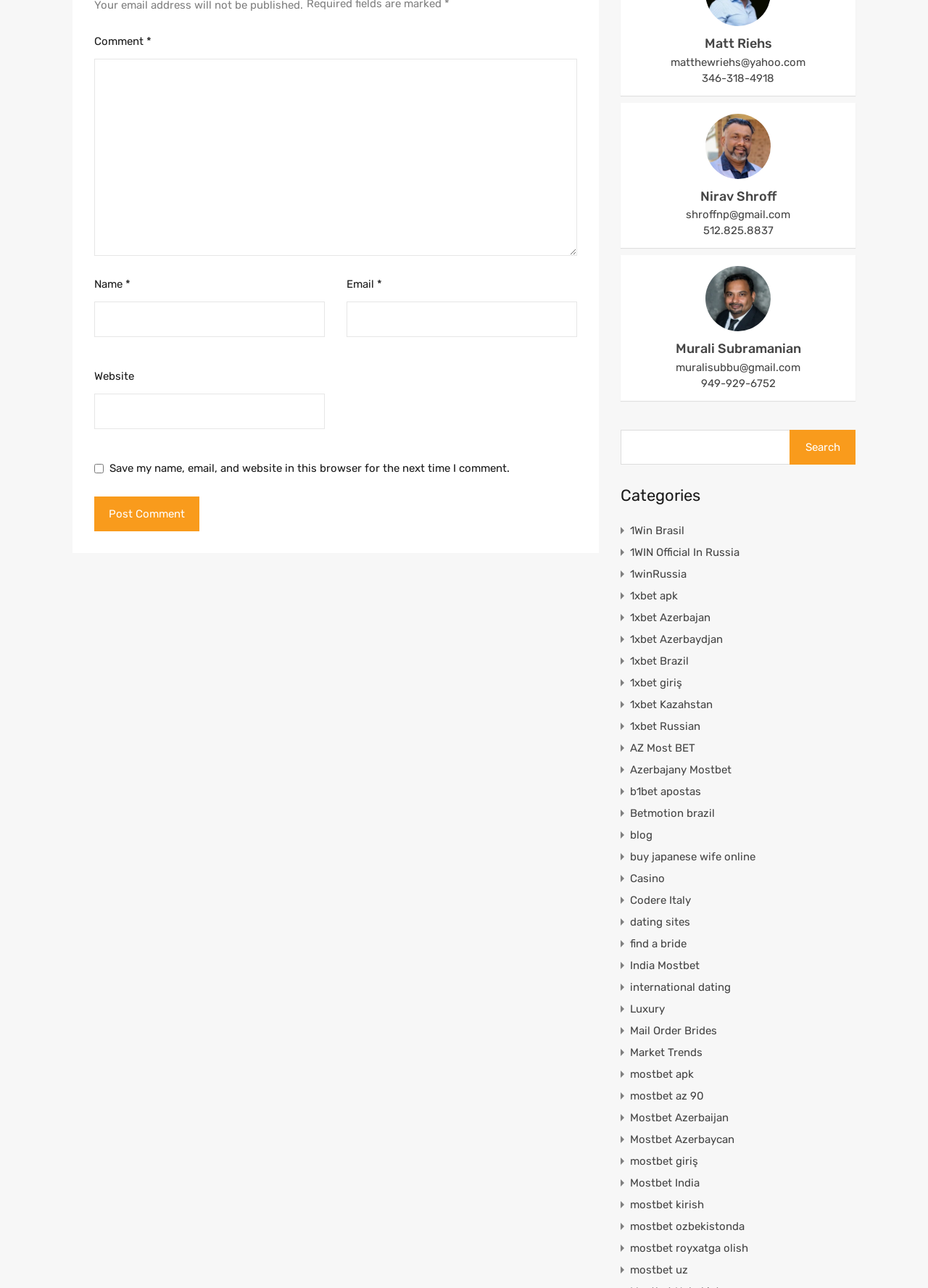Highlight the bounding box coordinates of the element that should be clicked to carry out the following instruction: "Click the ABOUT link". The coordinates must be given as four float numbers ranging from 0 to 1, i.e., [left, top, right, bottom].

None